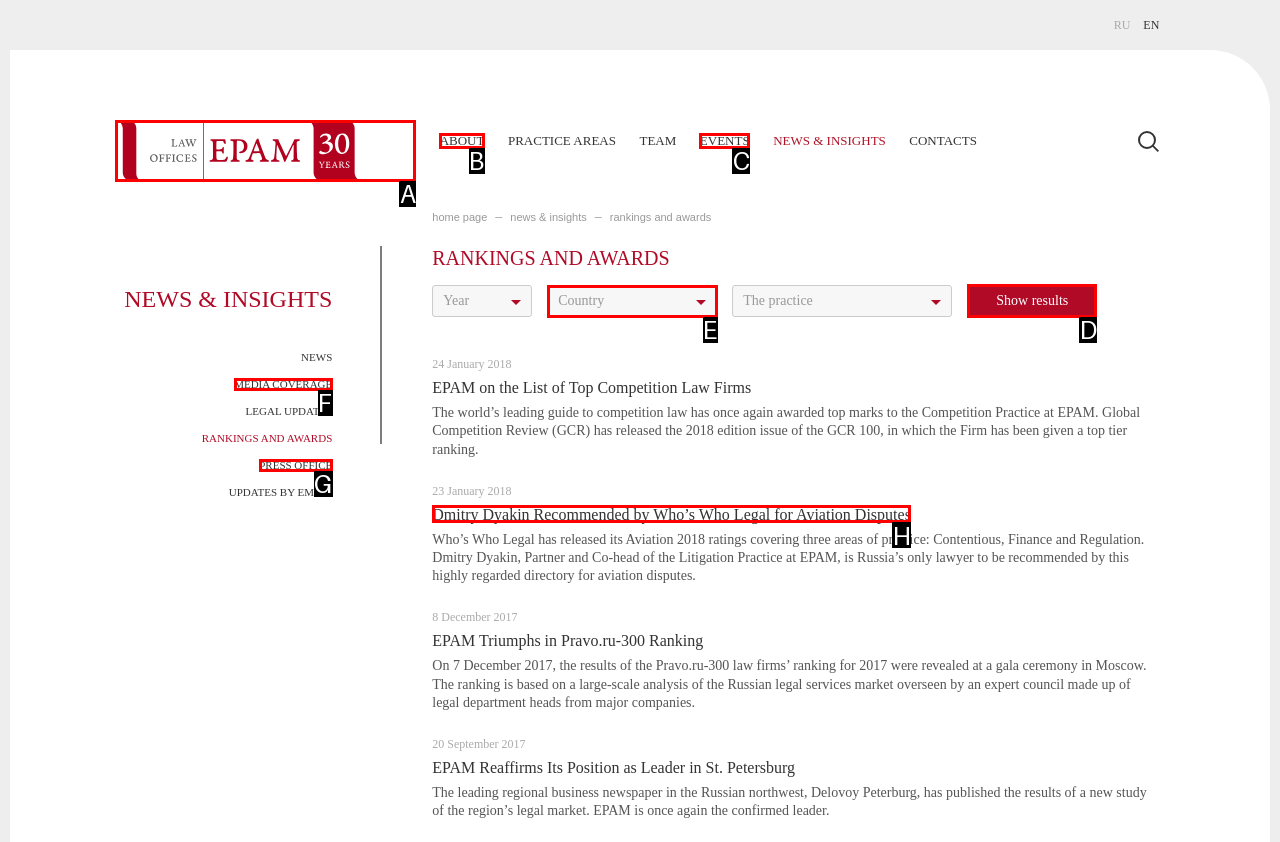Find the appropriate UI element to complete the task: Show results. Indicate your choice by providing the letter of the element.

D